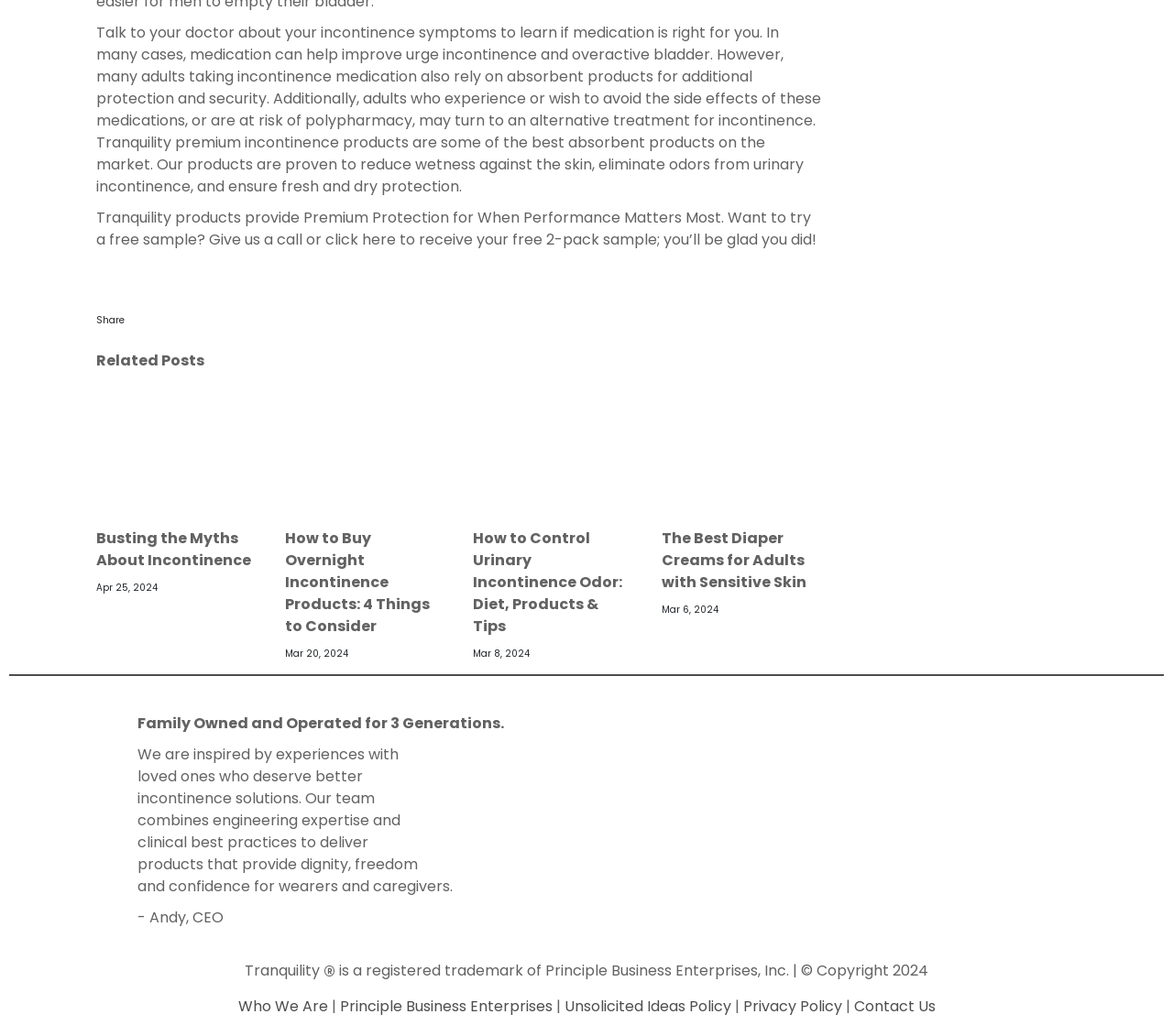Specify the bounding box coordinates of the area that needs to be clicked to achieve the following instruction: "Read about busting the myths about incontinence".

[0.082, 0.509, 0.214, 0.55]